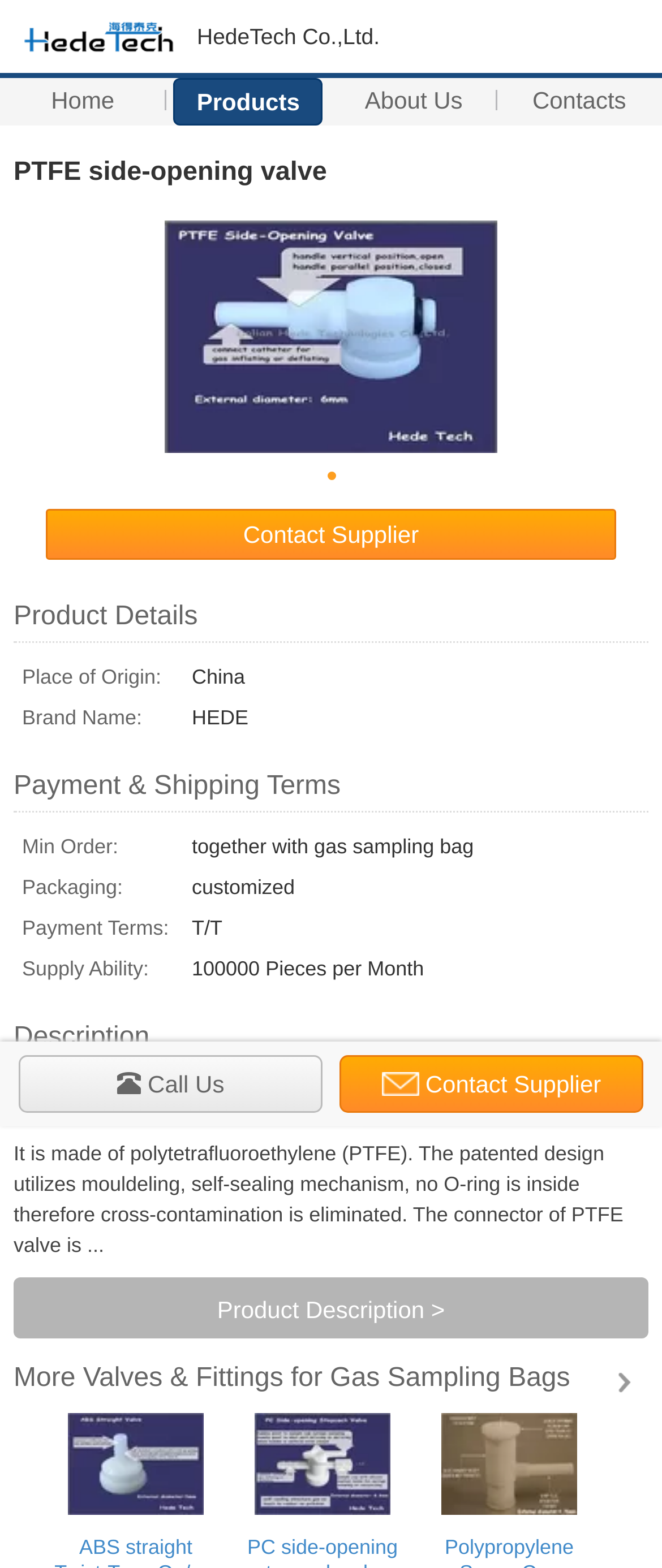Can you determine the bounding box coordinates of the area that needs to be clicked to fulfill the following instruction: "Call the supplier"?

[0.028, 0.673, 0.488, 0.71]